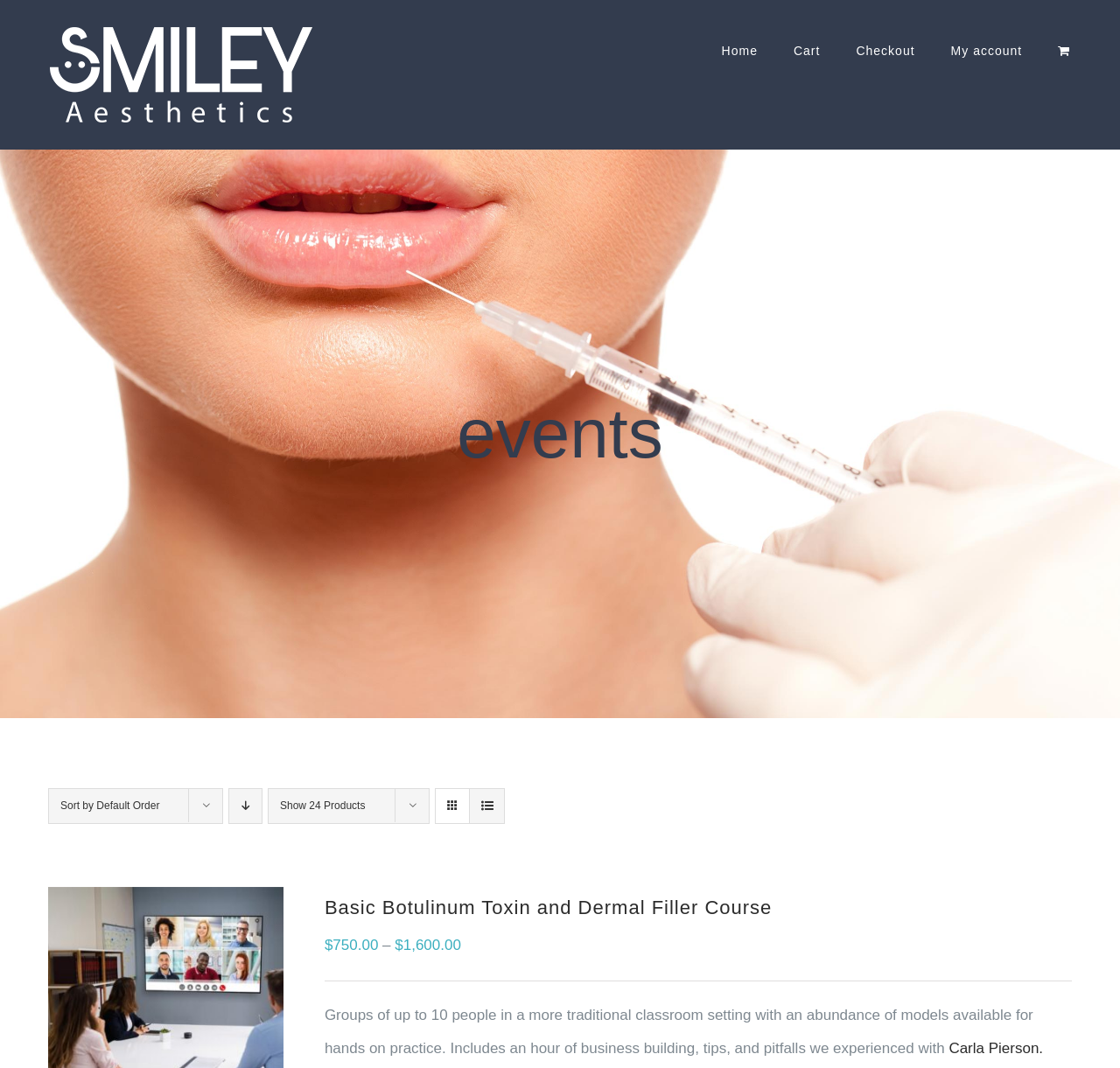How many navigation links are in the main menu?
Answer the question with a single word or phrase by looking at the picture.

5